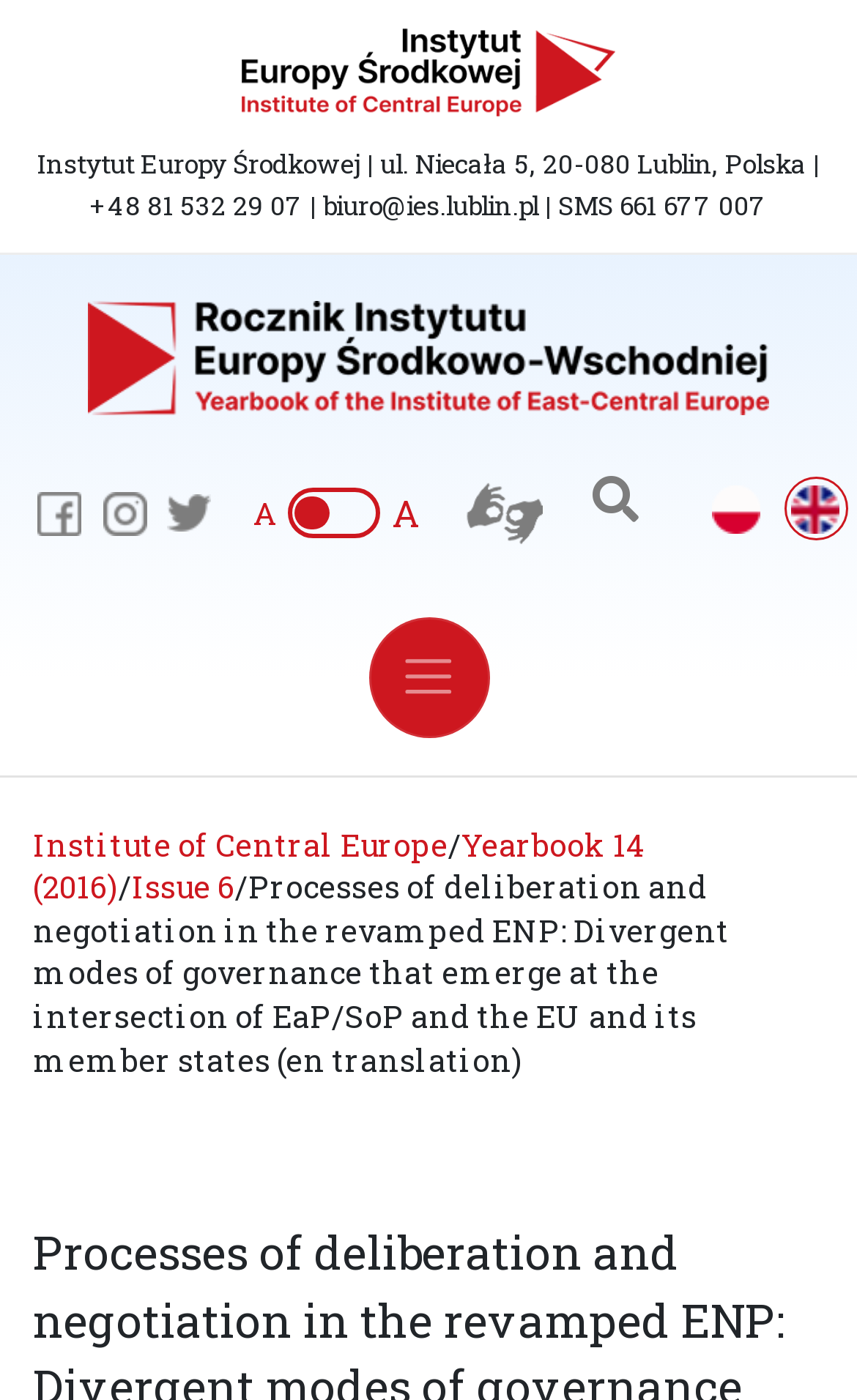What is the title of the article on the webpage? Based on the image, give a response in one word or a short phrase.

Processes of deliberation and negotiation in the revamped ENP